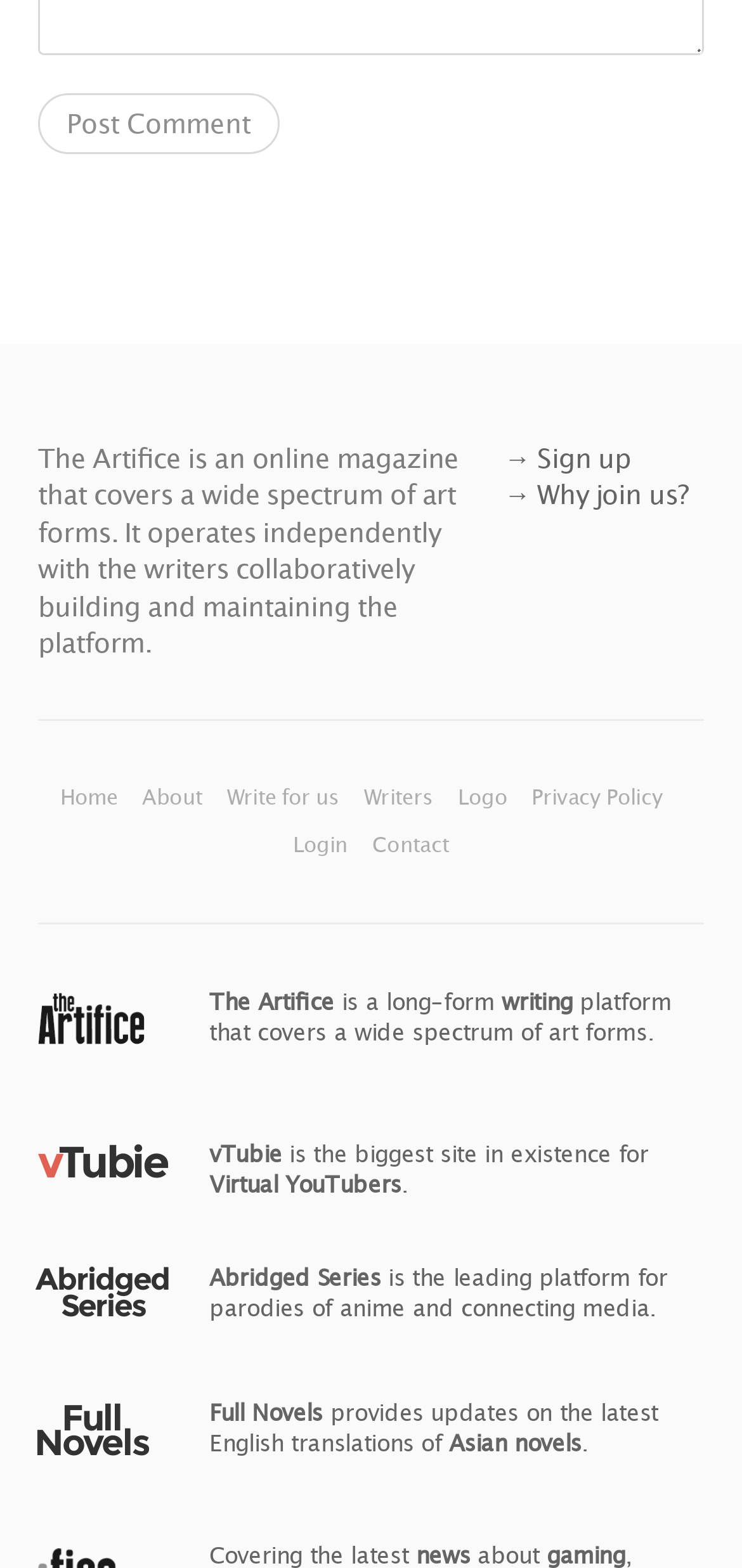What is the name of the platform that covers Virtual YouTubers?
Please respond to the question thoroughly and include all relevant details.

The name of the platform that covers Virtual YouTubers can be found in the section dedicated to Virtual YouTubers, where it says 'vTubie is the biggest site in existence for Virtual YouTubers'.